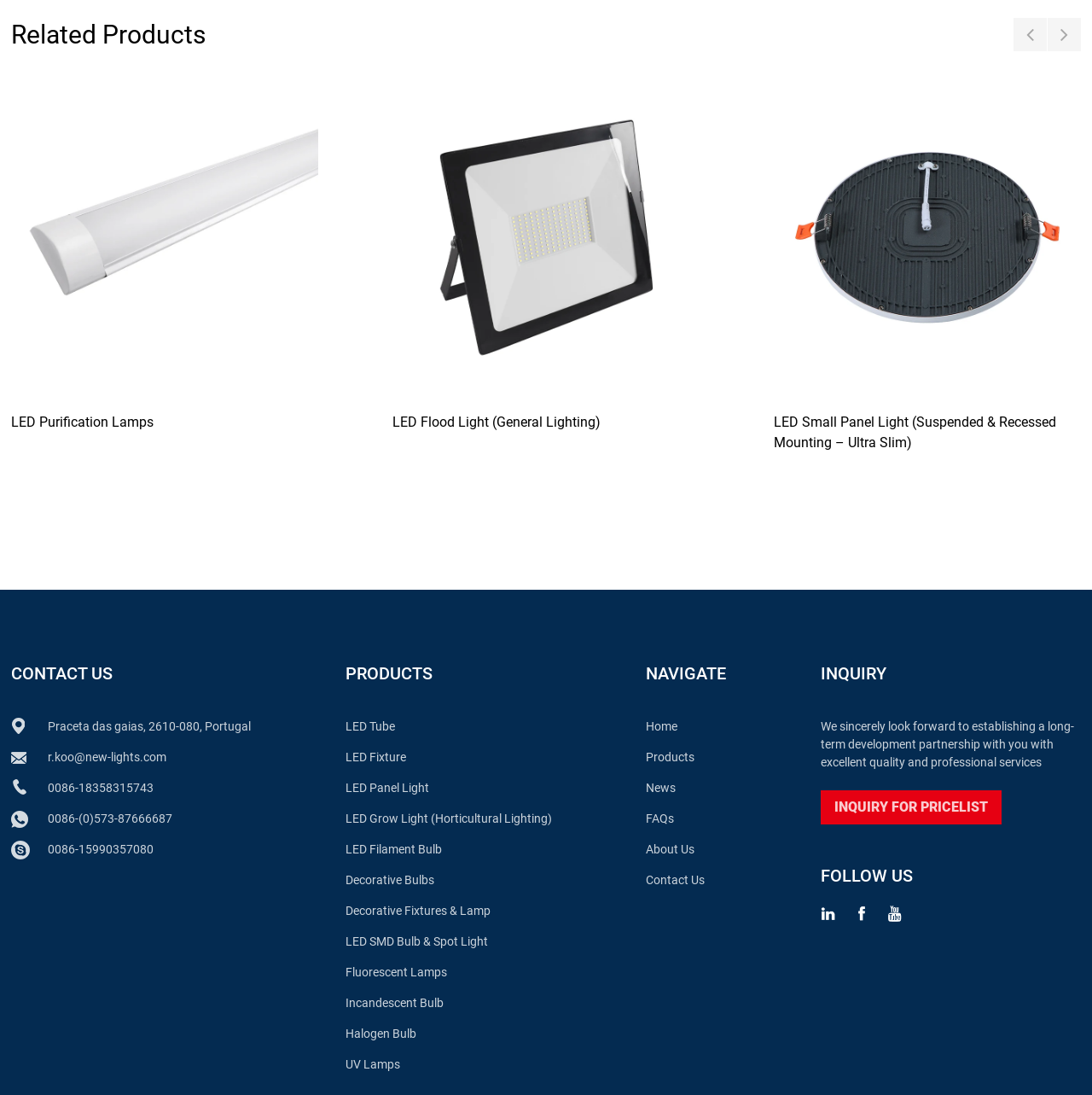What is the 'INQUIRY' section used for?
Using the image, provide a detailed and thorough answer to the question.

The 'INQUIRY' section is located at the bottom of the webpage and contains a link to 'INQUIRY FOR PRICELIST'. This section is likely intended to allow visitors to inquire about the company's products or services, possibly to request a price list or more information.